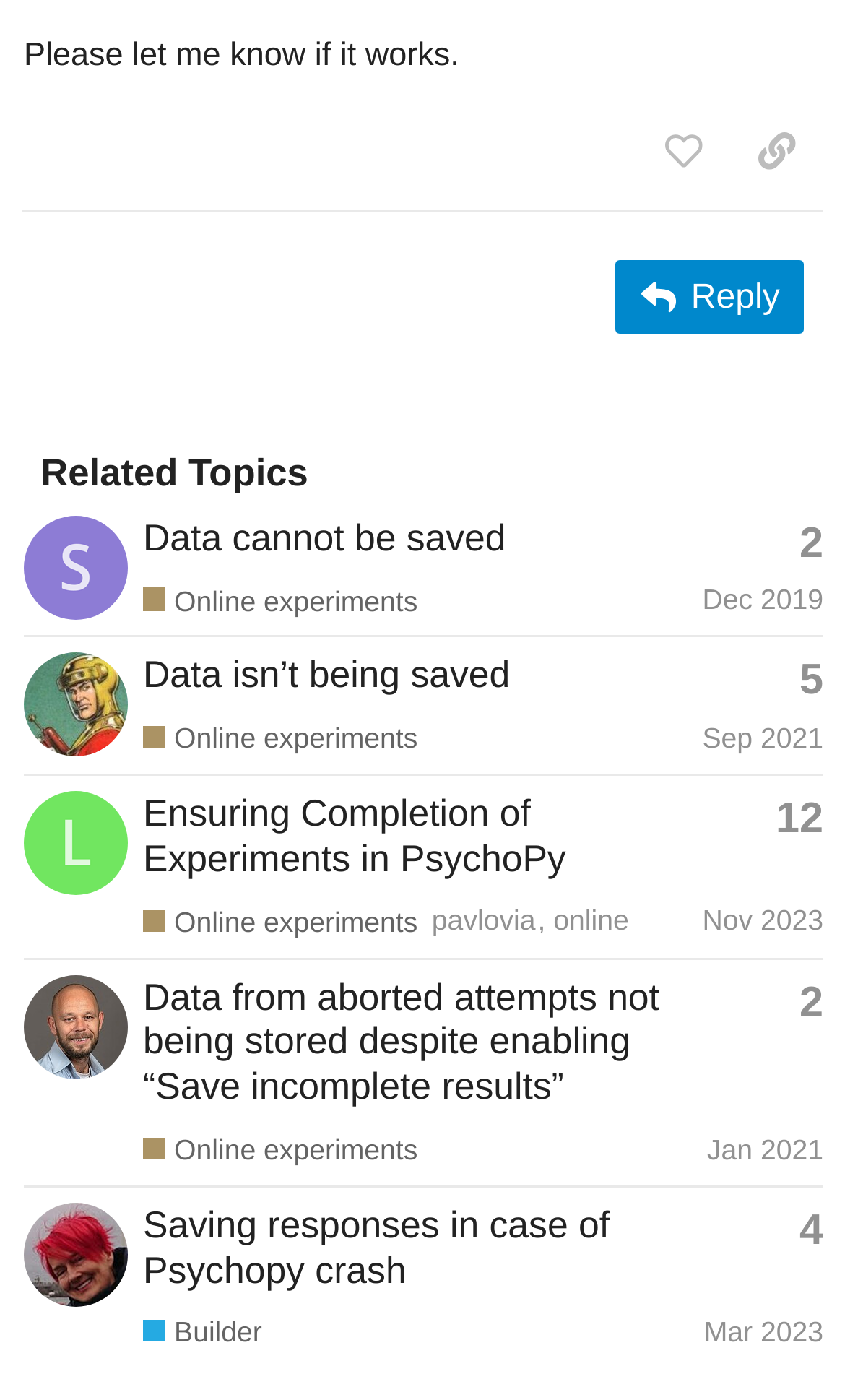Identify the bounding box coordinates of the region I need to click to complete this instruction: "go to home page".

None